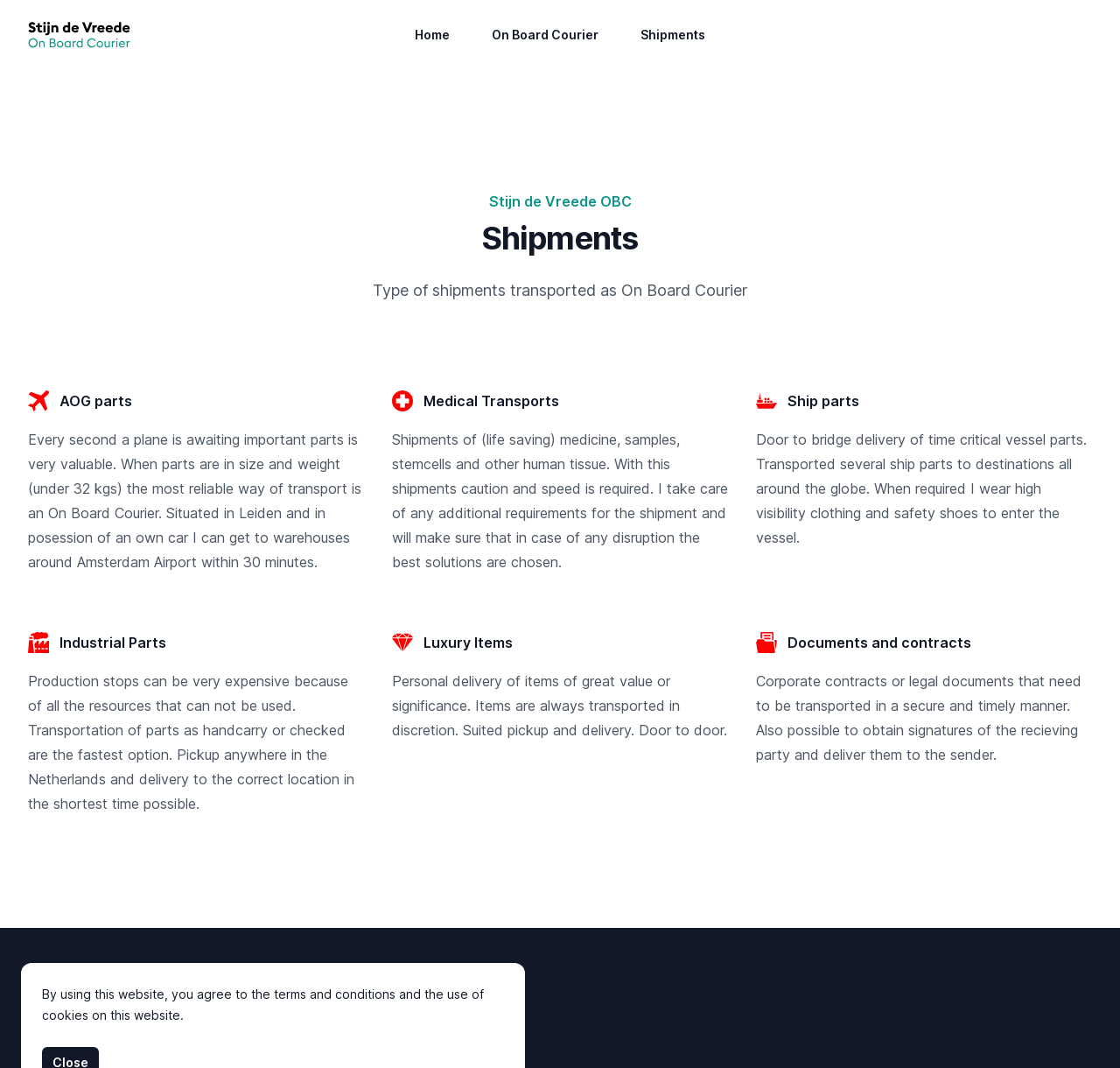Extract the bounding box coordinates for the UI element described as: "Bathrooms".

None